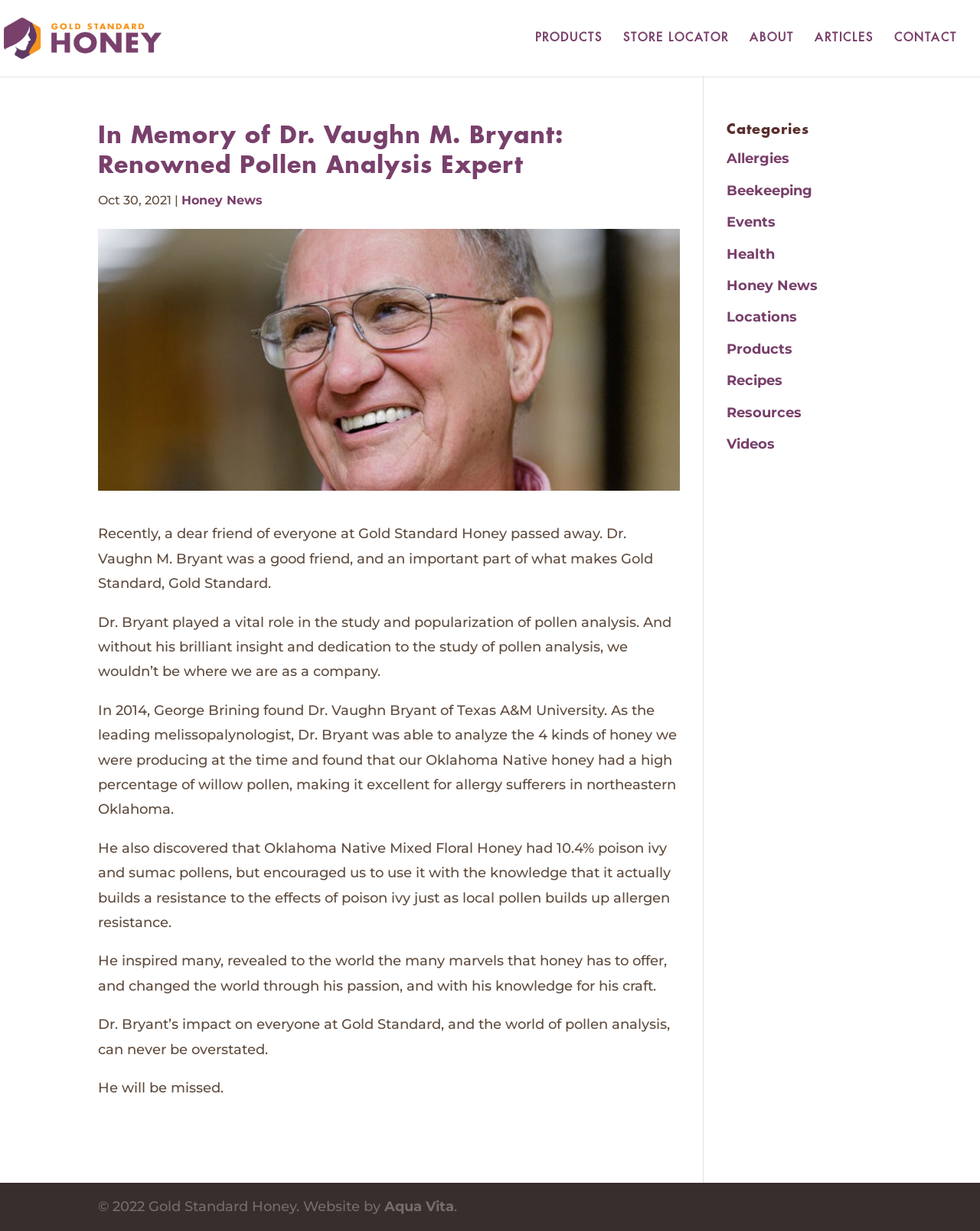Find the bounding box coordinates of the element I should click to carry out the following instruction: "Visit the 'STORE LOCATOR' page".

[0.636, 0.027, 0.744, 0.062]